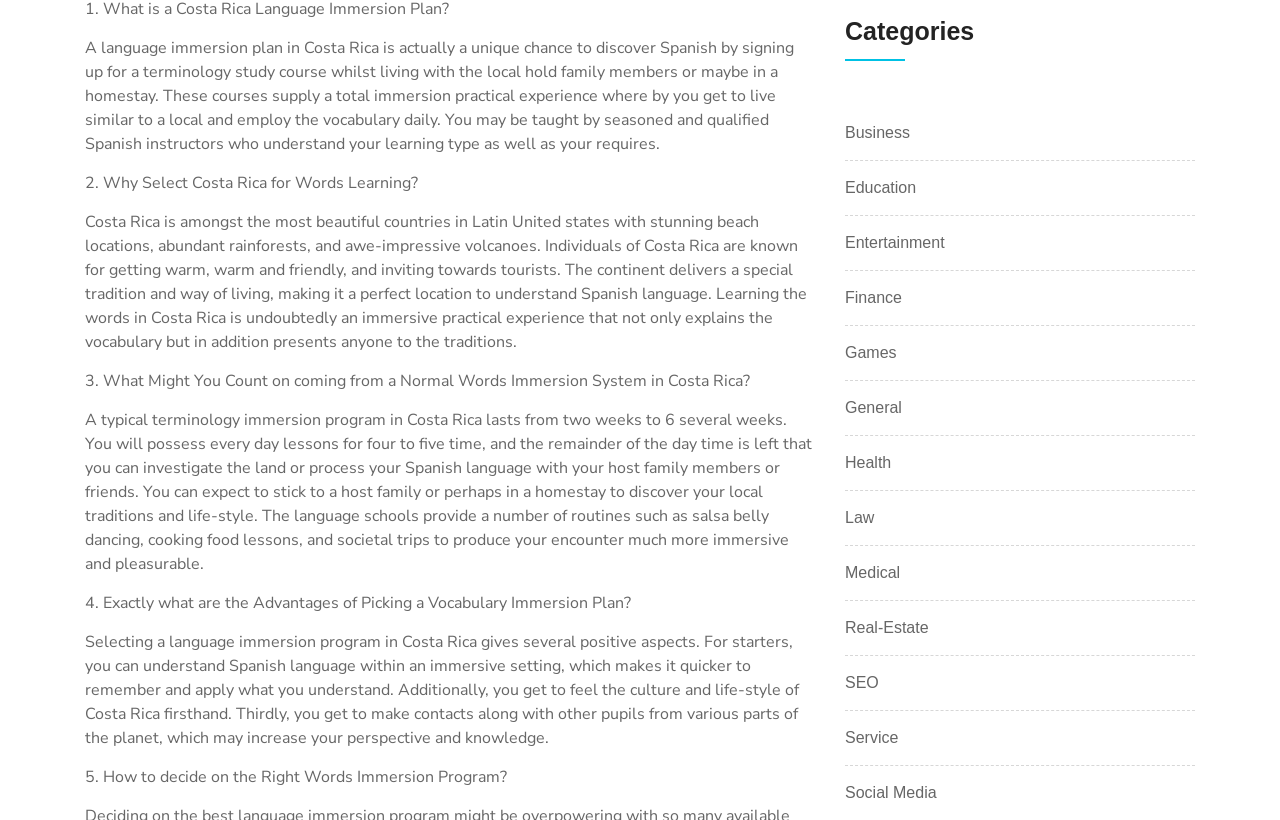Based on the element description: "Entertainment", identify the UI element and provide its bounding box coordinates. Use four float numbers between 0 and 1, [left, top, right, bottom].

[0.66, 0.282, 0.738, 0.311]